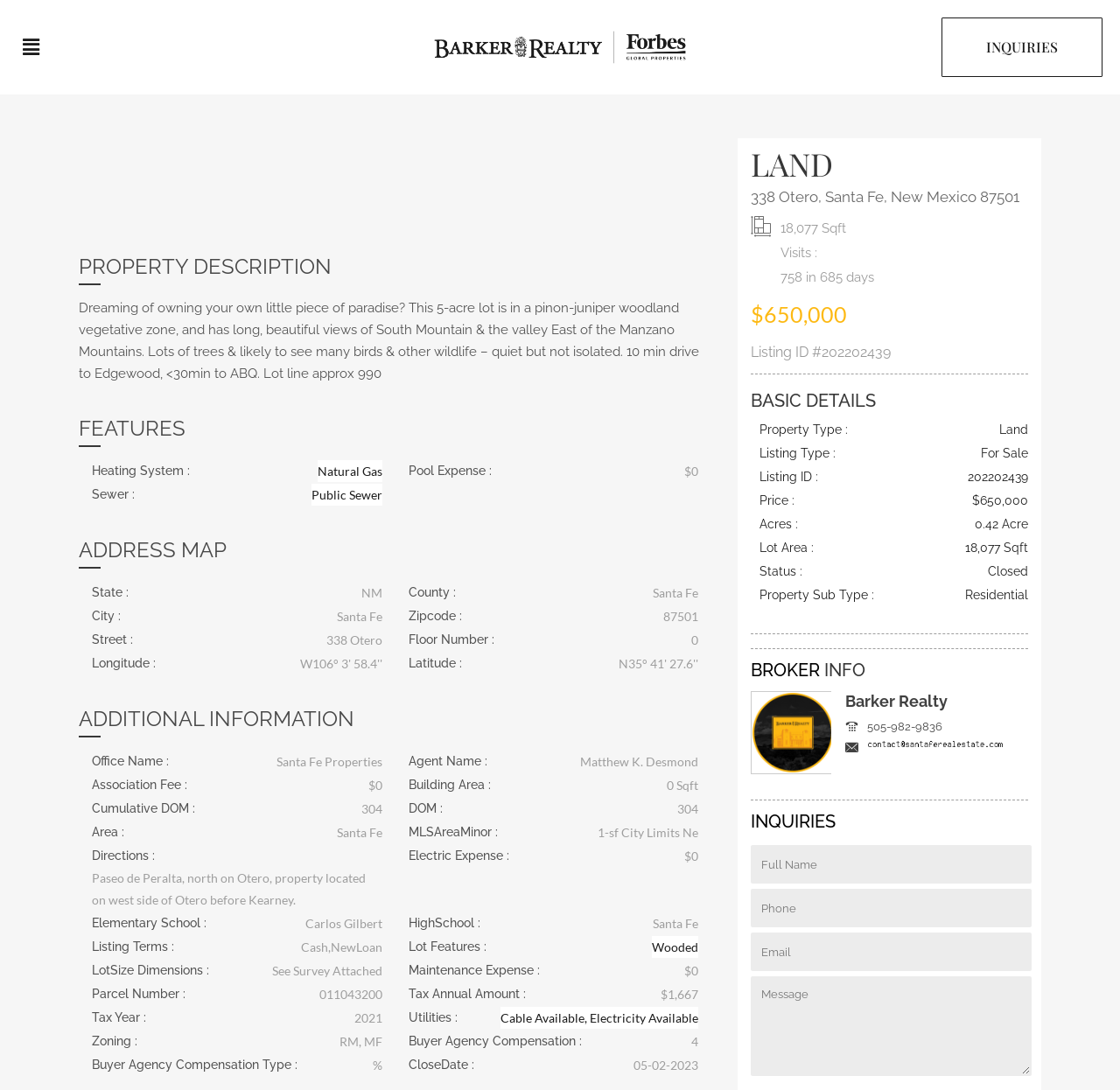What is the size of the land?
Please elaborate on the answer to the question with detailed information.

The size of the land is mentioned in the property description, 'This 5-acre lot is in a pinon-juniper woodland vegetative zone...'. This description provides information about the land, including its size.